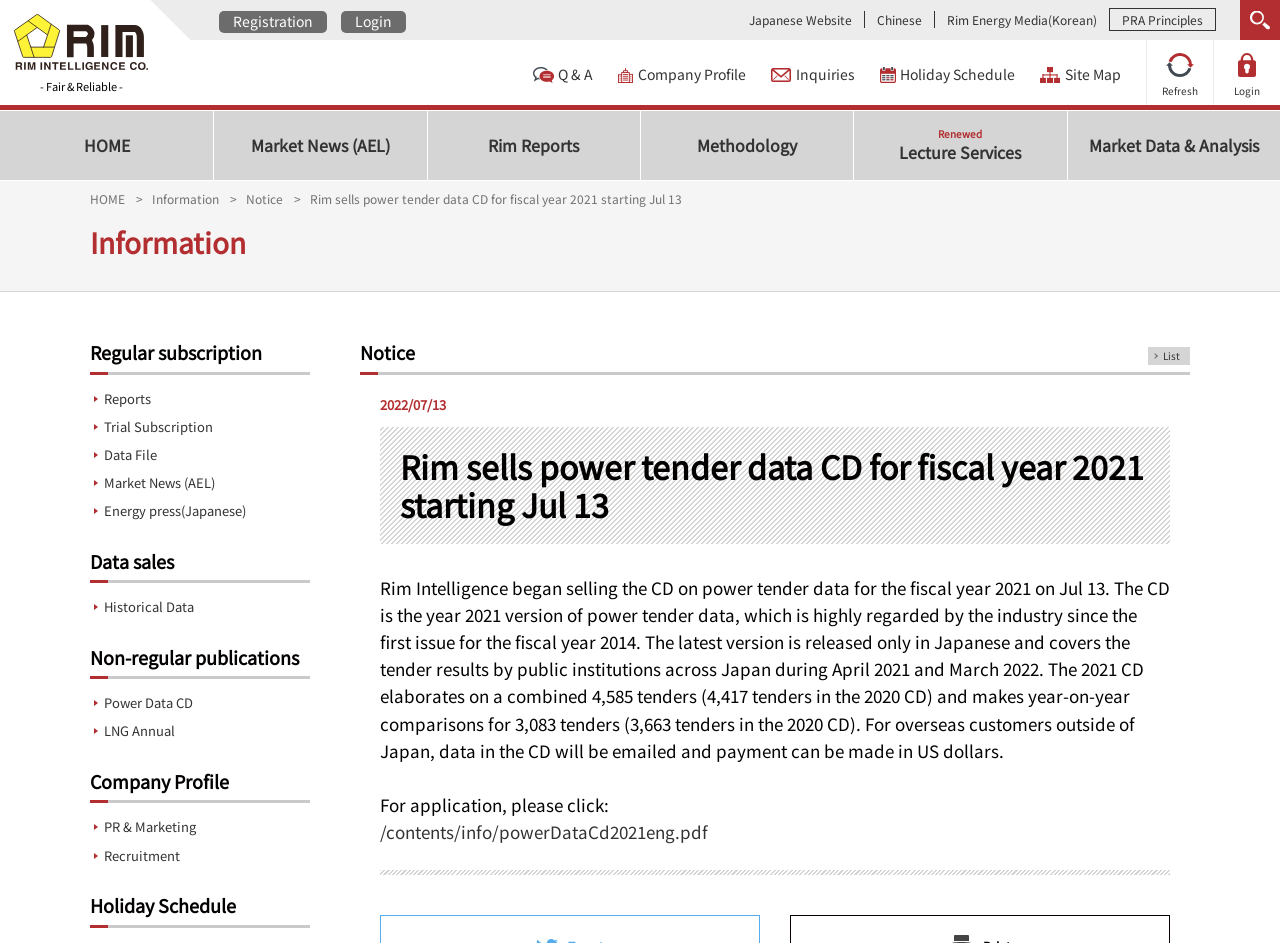What is the purpose of the 'Free Word Search' textbox?
From the image, provide a succinct answer in one word or a short phrase.

Search